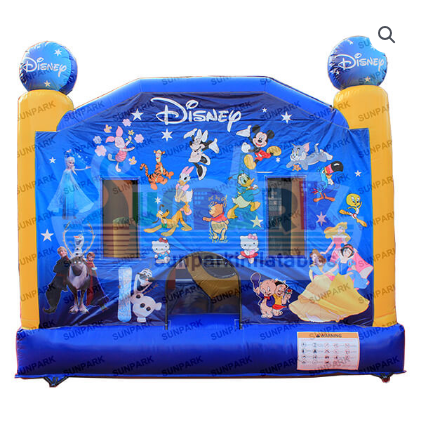What type of characters are featured on the bounce house?
Look at the screenshot and respond with a single word or phrase.

Disney characters